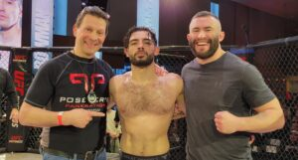What is written on the shirt of one of Oguzhan's supporters?
Refer to the image and provide a one-word or short phrase answer.

POSENER